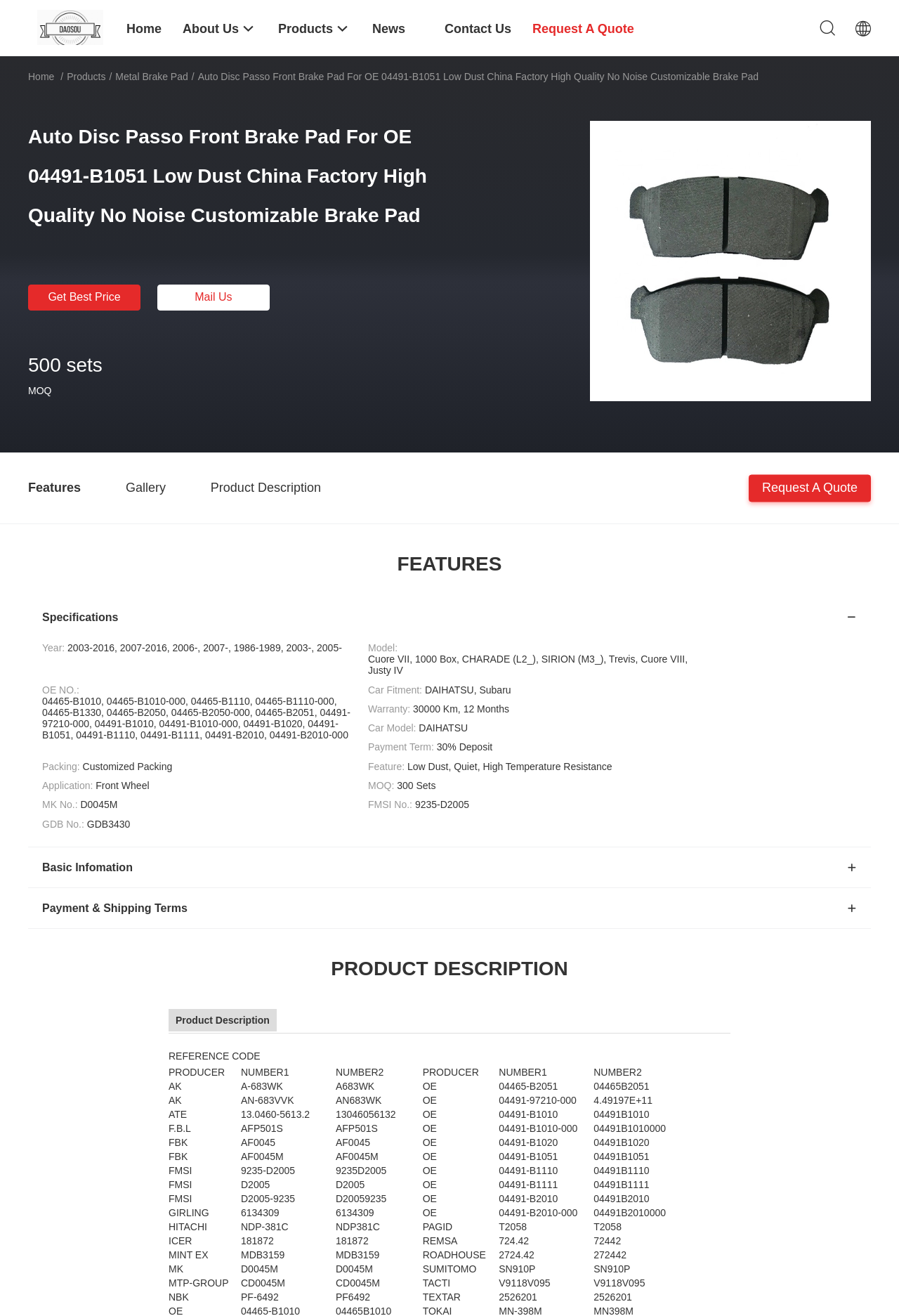Write an exhaustive caption that covers the webpage's main aspects.

This webpage is about a specific auto disc brake pad product, the "Auto Disc Passo Front Brake Pad For OE 04491-B1051 Low Dust China Factory High Quality No Noise Customizable Brake Pad". 

At the top of the page, there is a navigation menu with links to "Home", "About Us", "Products", "News", "Contact Us", and "Request A Quote". Below the navigation menu, there is a product title and a "Get Best Price" button, accompanied by a "Mail Us" button.

On the left side of the page, there is a section with product information, including features, gallery, and product description. Below this section, there are specifications of the product, including year, model, OE number, car fitment, warranty, and payment term.

On the right side of the page, there is a section with detailed product information, including a table with reference code, producer, and number. There are also sections for basic information, payment and shipping terms, and product description.

There are two images on the page, one is the logo of "China Qinghai DaoSou Brake Pad Products Co., Ltd." and the other is the product image.